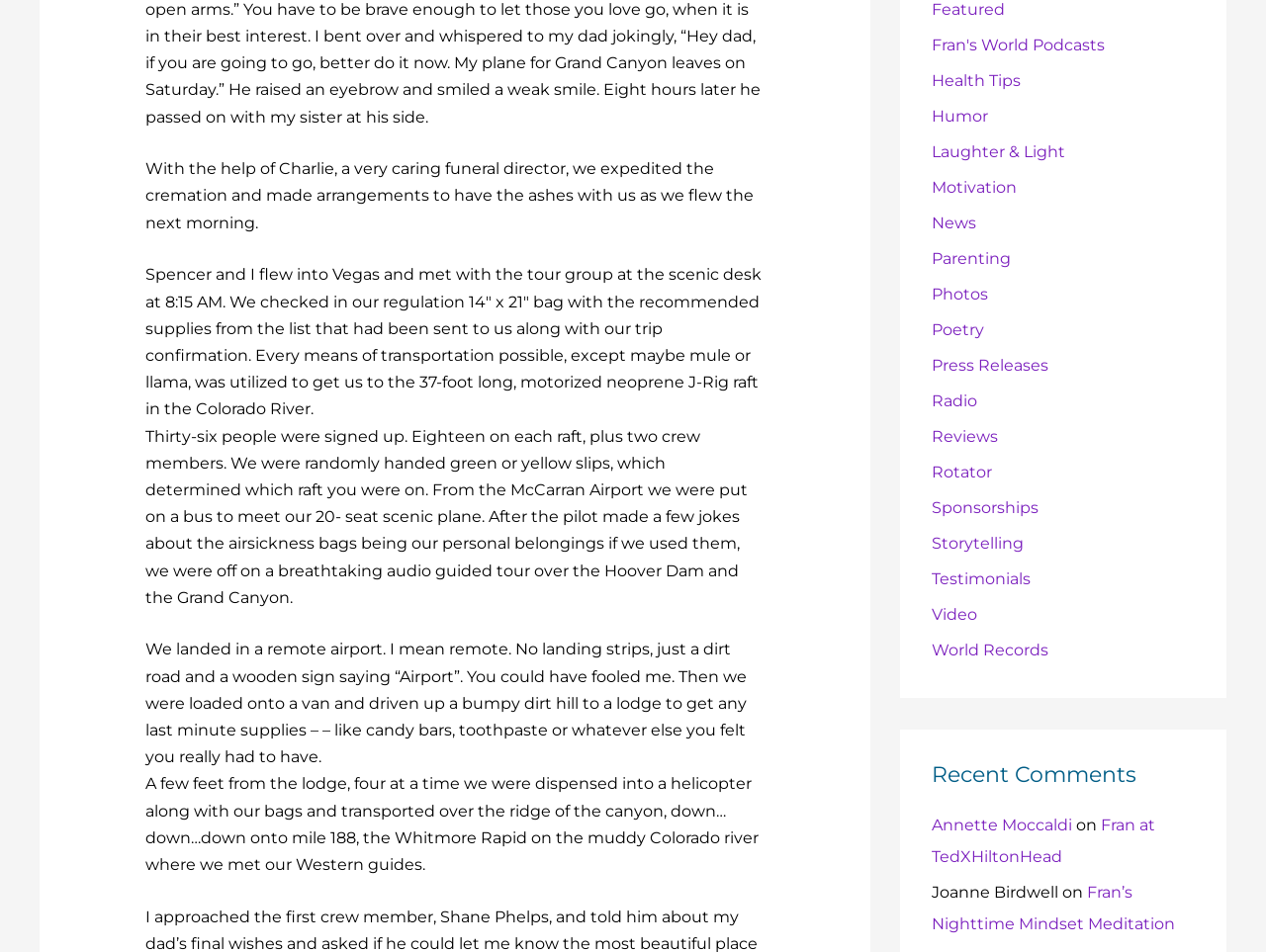What is the name of the podcast mentioned?
Please describe in detail the information shown in the image to answer the question.

The webpage mentions a podcast called 'Fran's World Podcasts', which is likely a podcast series hosted by Fran, the author of the webpage. The podcast is mentioned as one of the links in the top section of the webpage.